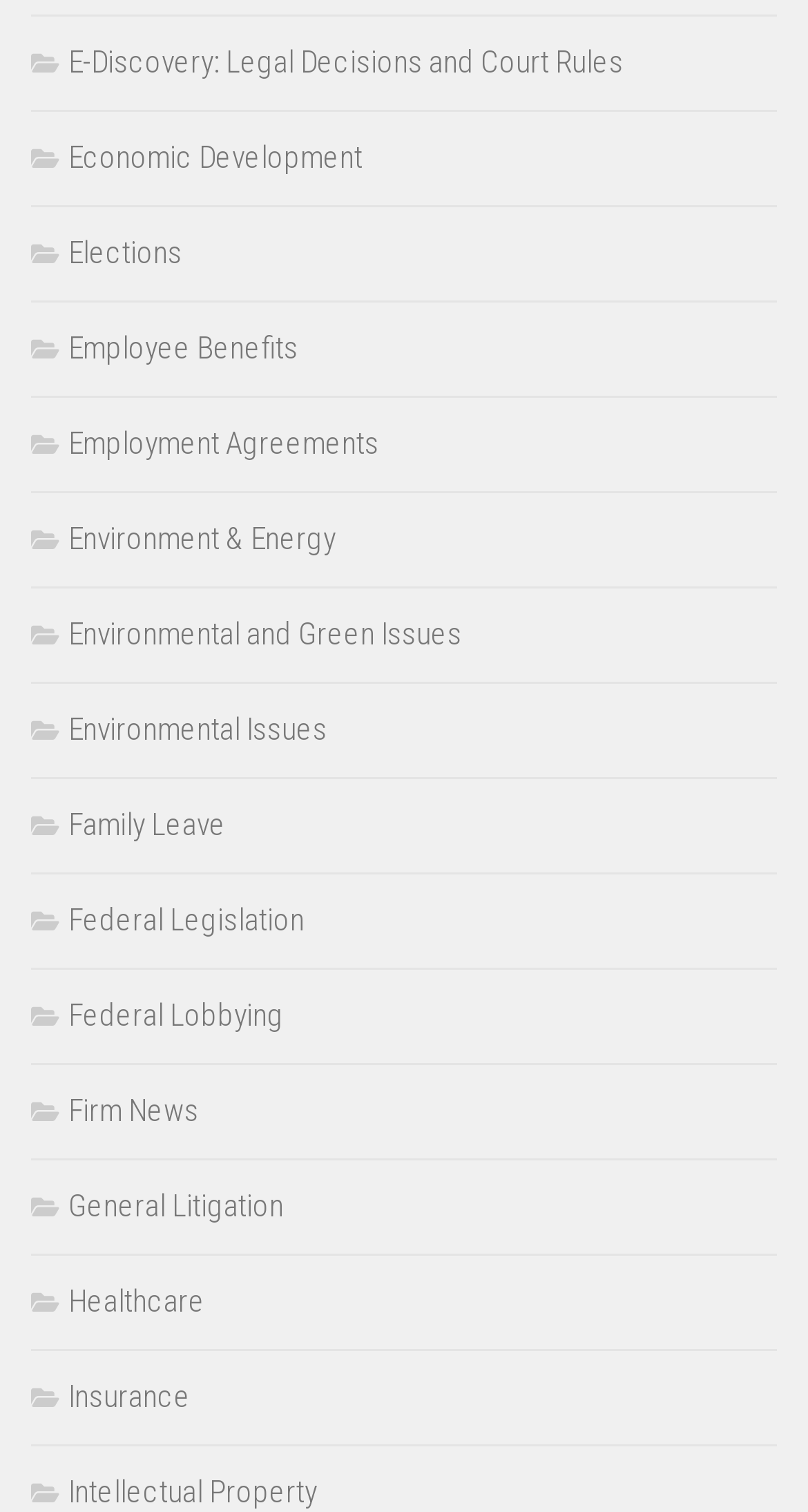Please determine the bounding box coordinates for the element that should be clicked to follow these instructions: "View General Litigation".

[0.038, 0.785, 0.351, 0.81]